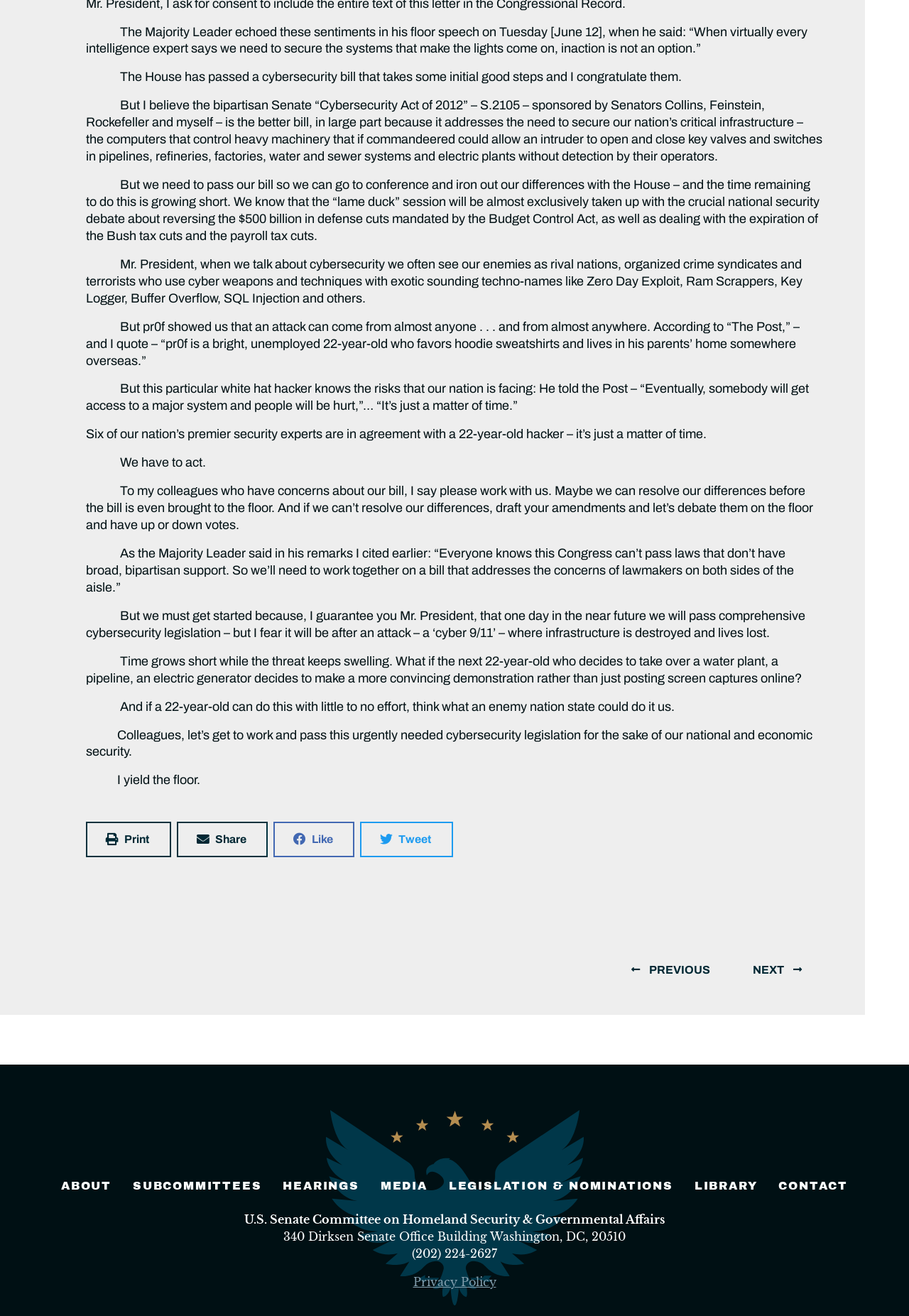What is the name of the committee referenced on this webpage?
Please respond to the question with a detailed and well-explained answer.

The webpage mentions the 'U.S. Senate Committee on Homeland Security & Governmental Affairs' in the footer section, suggesting that this committee is relevant to the content of the webpage.